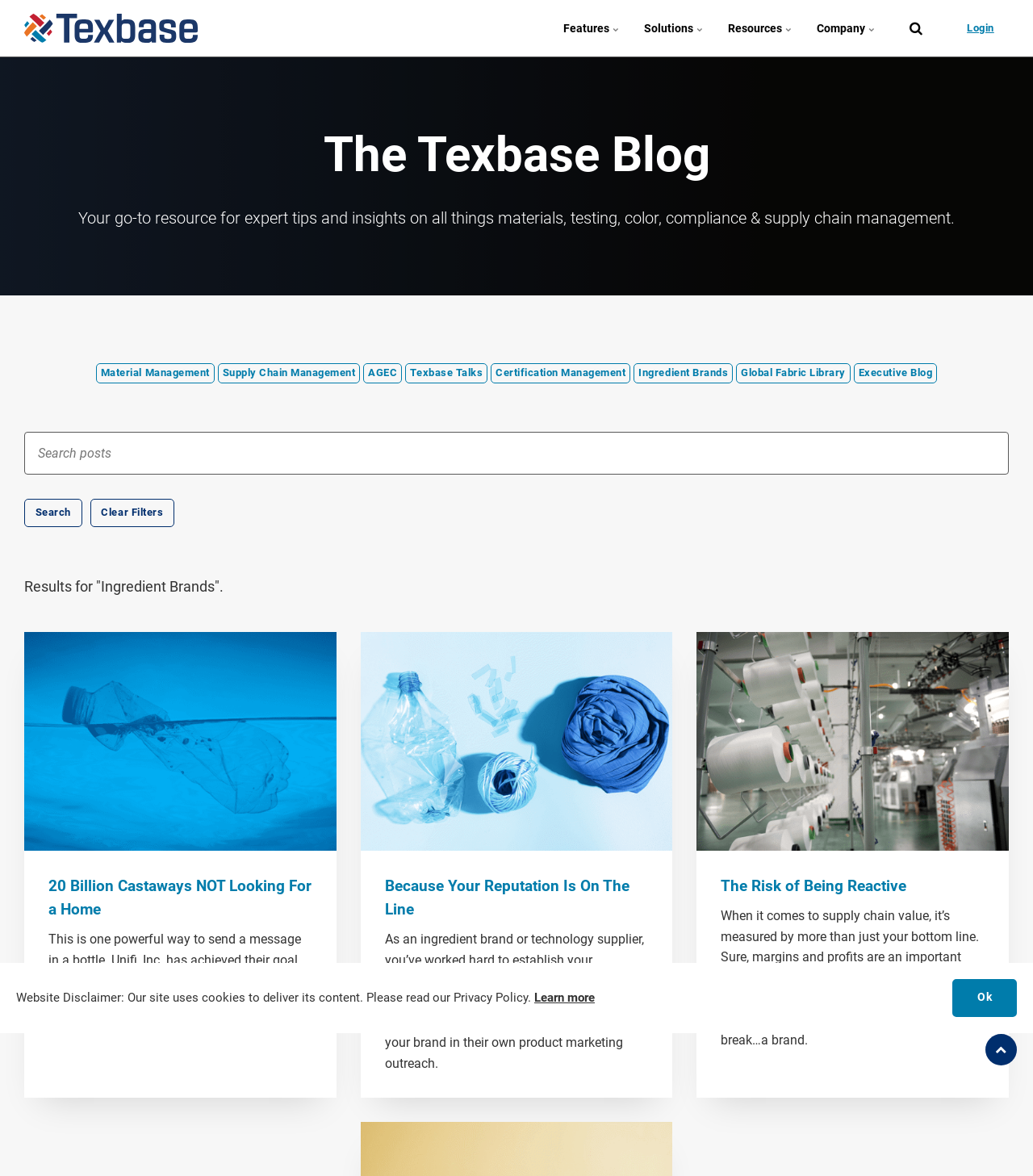How many links are in the top navigation bar?
Kindly offer a comprehensive and detailed response to the question.

I examined the top navigation bar and found five links: 'Features', 'Solutions', 'Resources', 'Company', and 'Login'. These links are likely to be the main navigation options for the website.